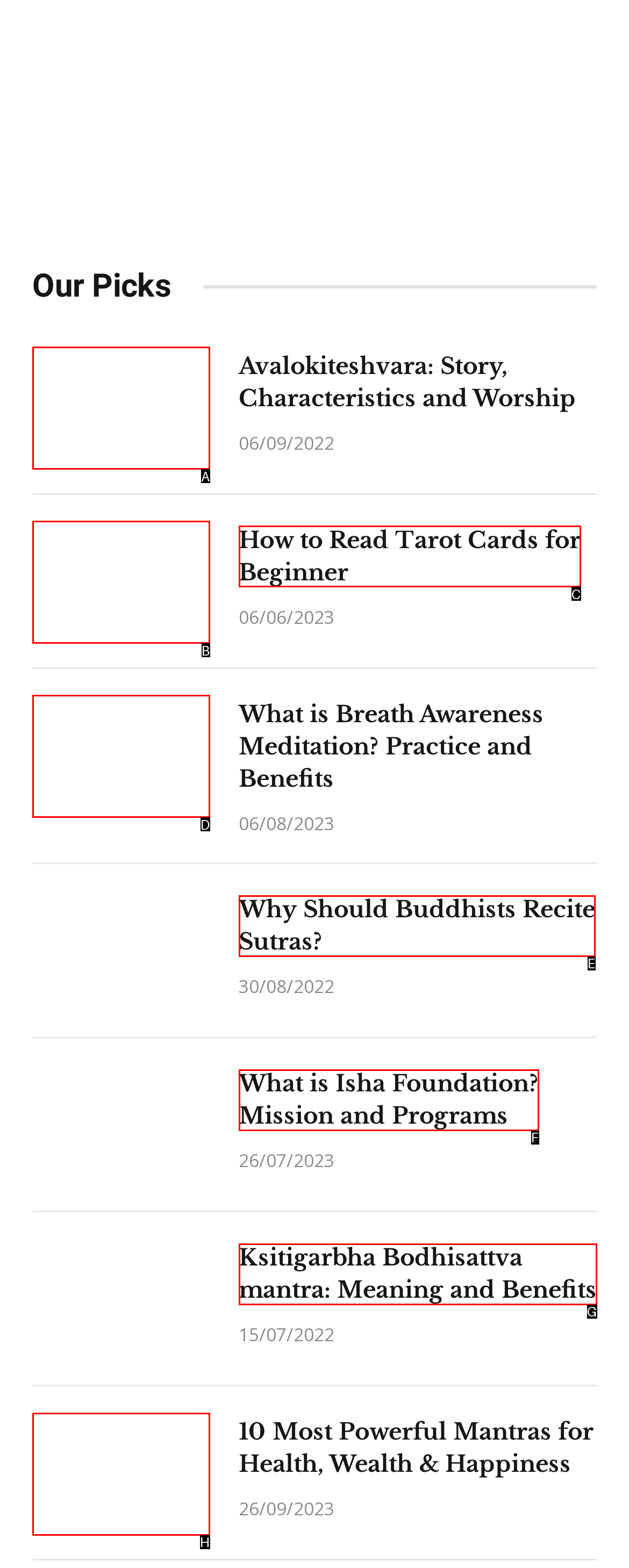From the description: Why Should Buddhists Recite Sutras?, identify the option that best matches and reply with the letter of that option directly.

E